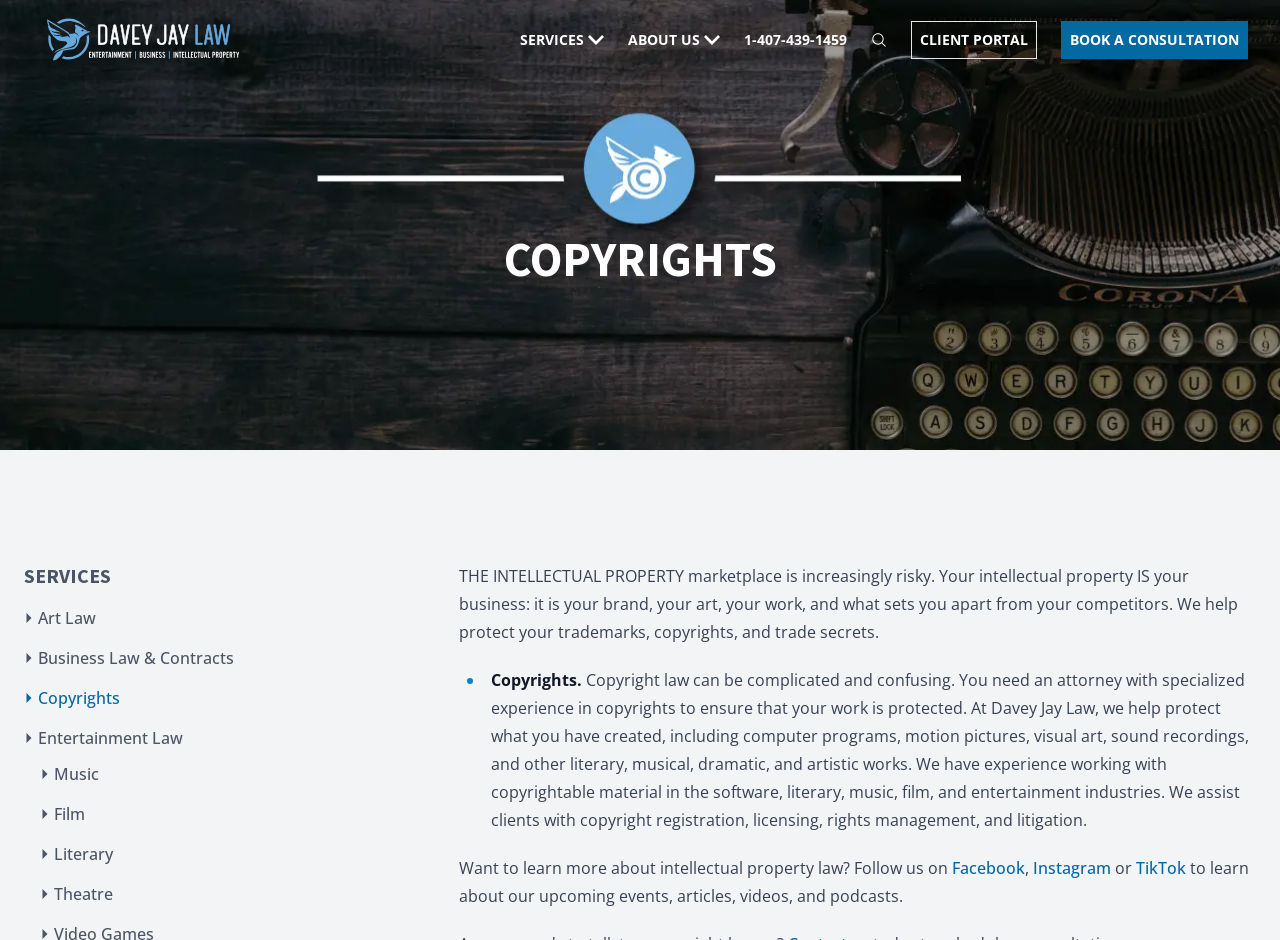Pinpoint the bounding box coordinates of the area that should be clicked to complete the following instruction: "Click the Copyrights link". The coordinates must be given as four float numbers between 0 and 1, i.e., [left, top, right, bottom].

[0.019, 0.73, 0.33, 0.755]